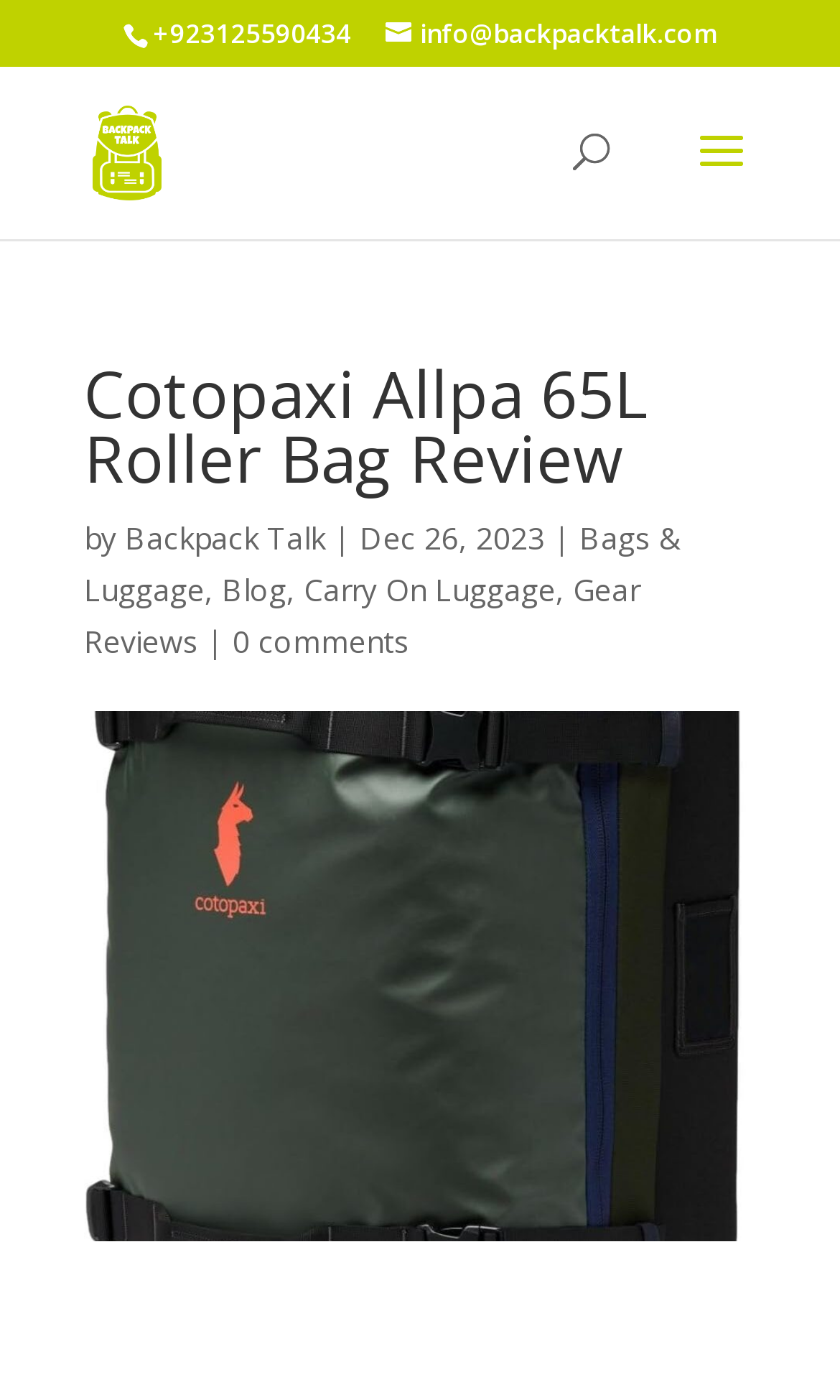Please pinpoint the bounding box coordinates for the region I should click to adhere to this instruction: "read the Cotopaxi Allpa 65L Roller Bag Review".

[0.1, 0.259, 0.9, 0.366]